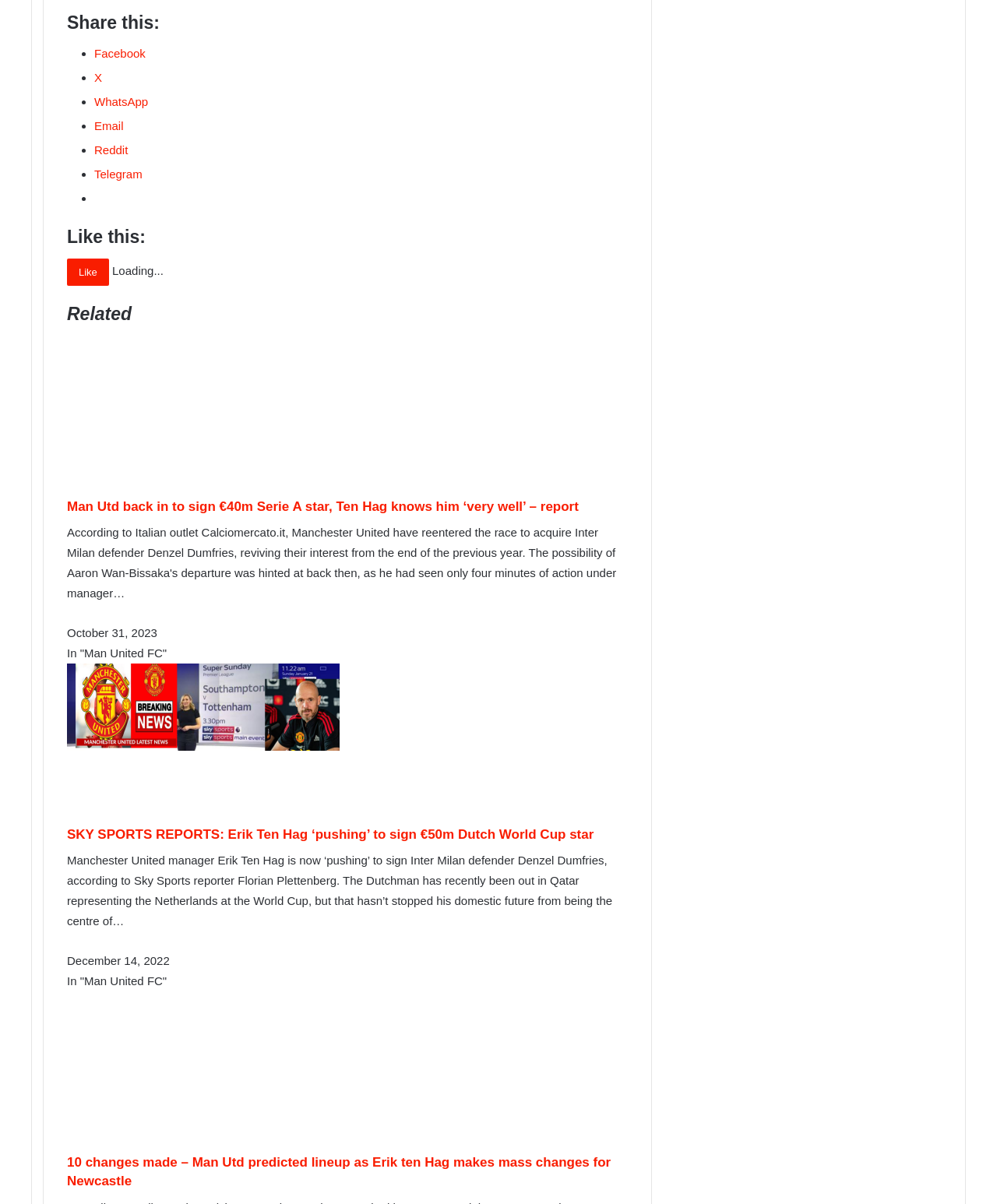What is the topic of the webpage?
Based on the image, answer the question with as much detail as possible.

The webpage appears to be a news article or blog post about Manchester United FC, with multiple headings and links related to the team, its manager Erik Ten Hag, and players.